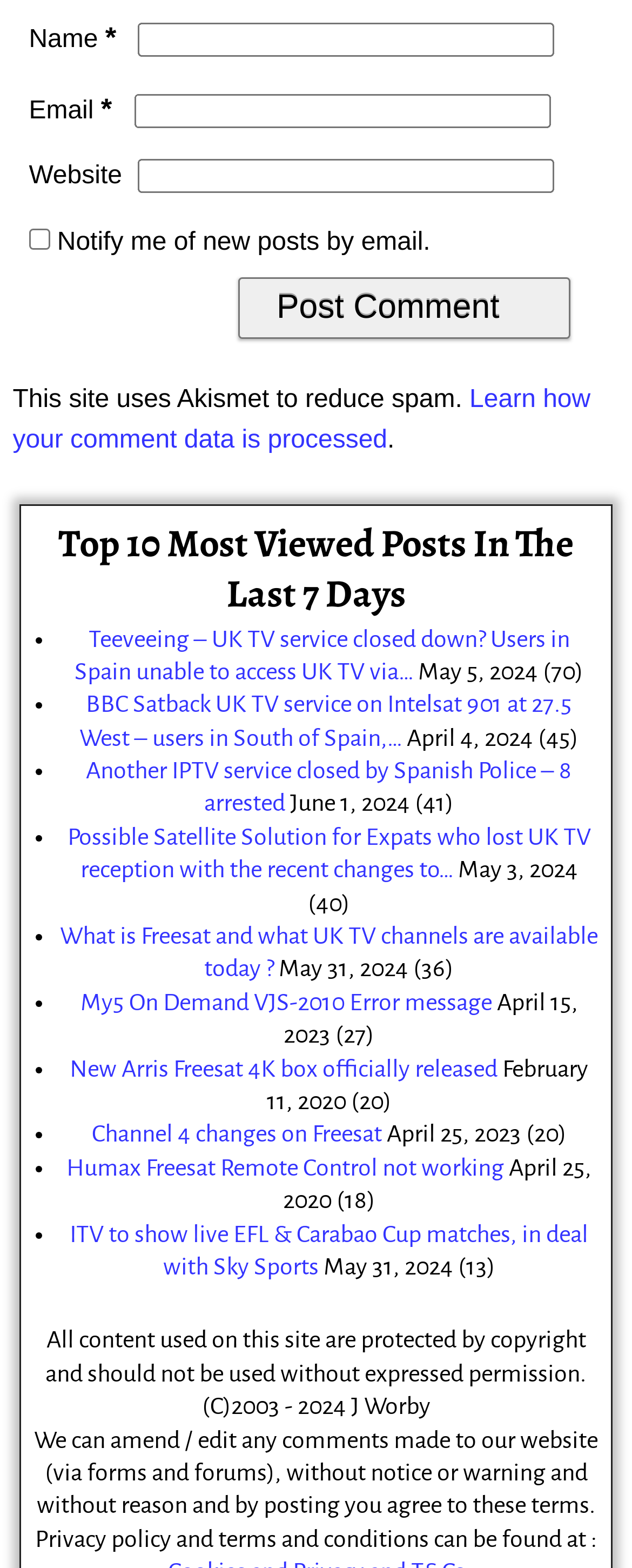Indicate the bounding box coordinates of the clickable region to achieve the following instruction: "Check FAQs."

None